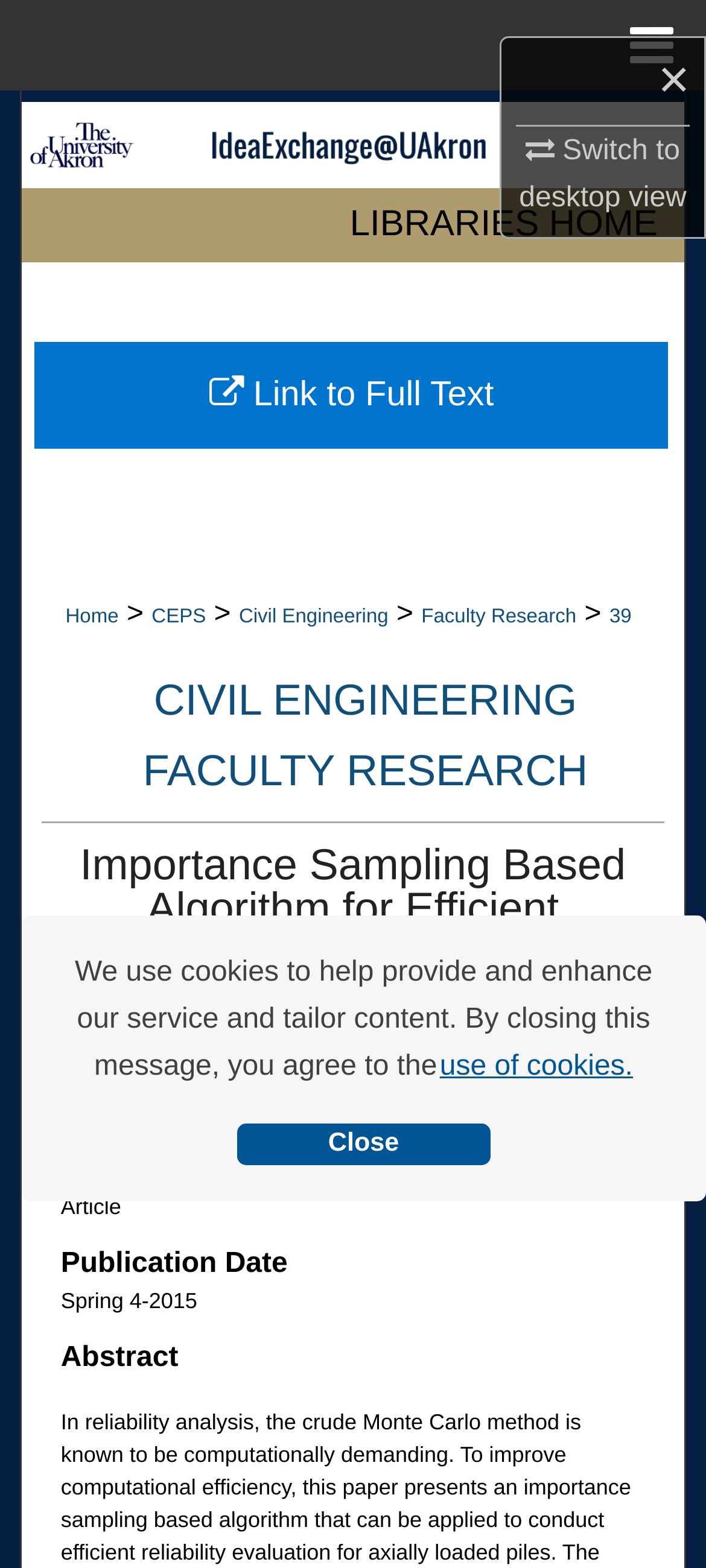Please answer the following question using a single word or phrase: 
What is the department of the faculty research?

Civil Engineering